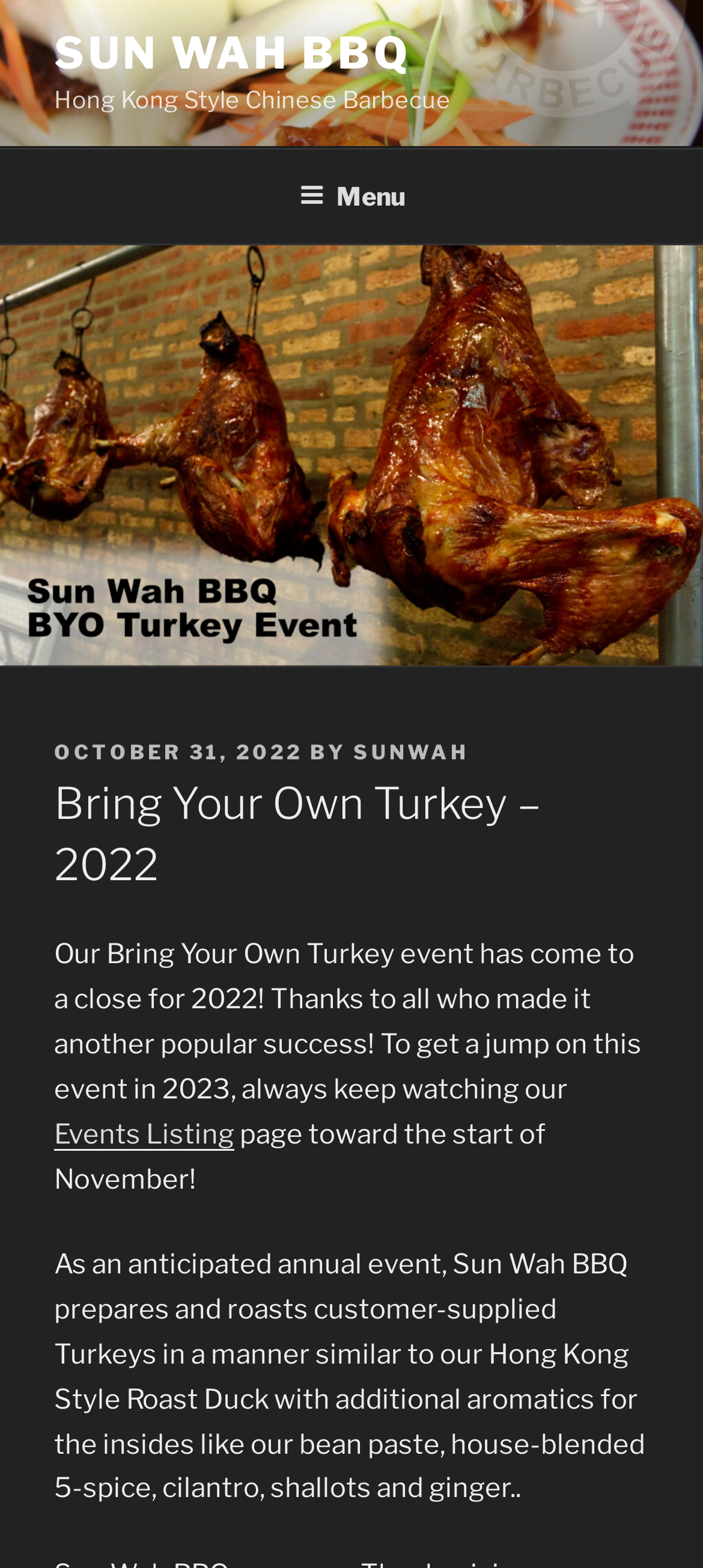What is the ingredient used in roasting turkeys?
Answer briefly with a single word or phrase based on the image.

Bean paste